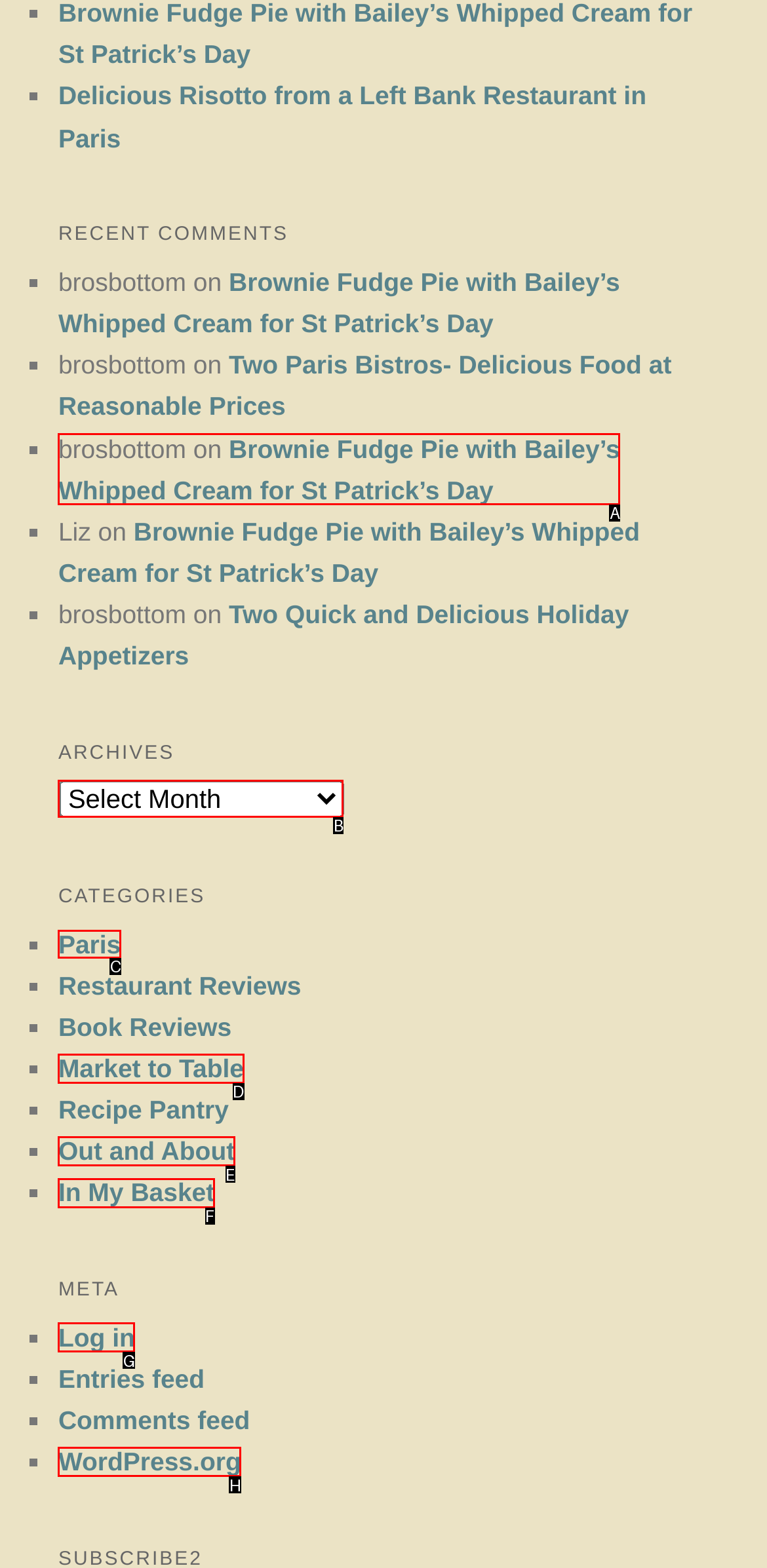Which HTML element should be clicked to complete the following task: Explore the category of Paris?
Answer with the letter corresponding to the correct choice.

C